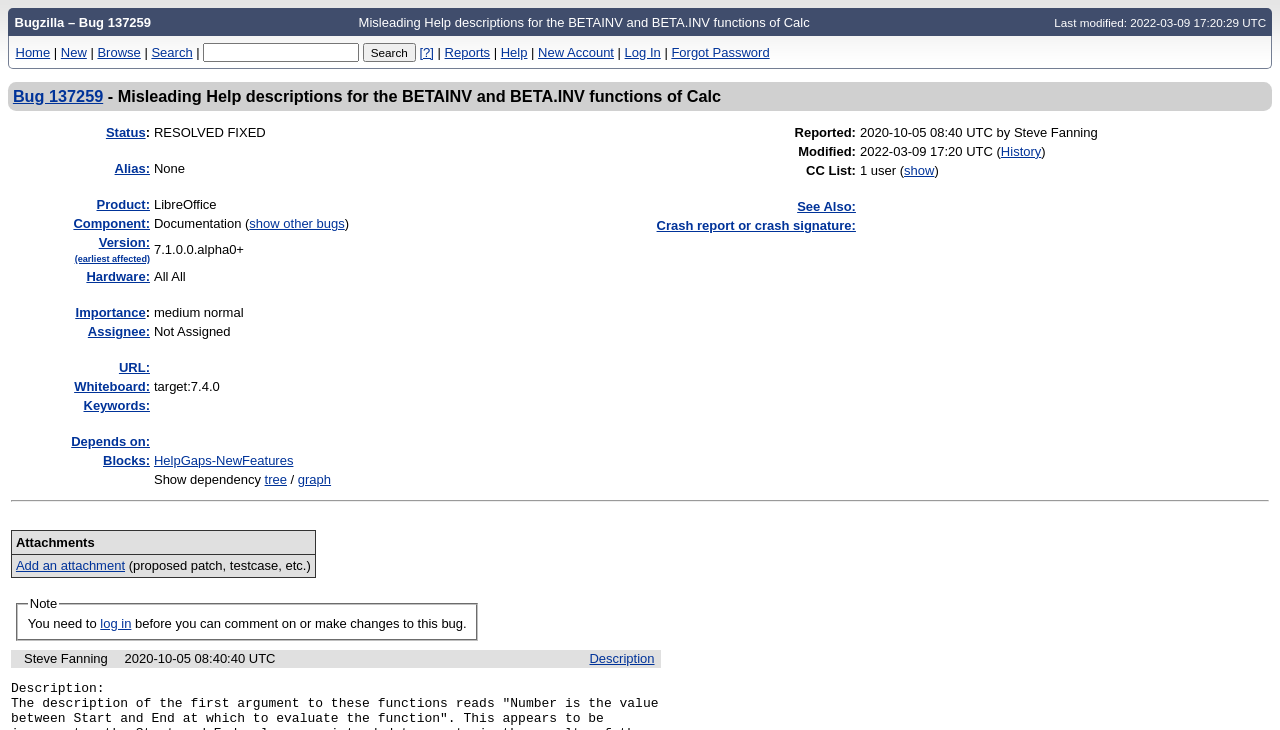Determine the bounding box coordinates for the element that should be clicked to follow this instruction: "View bug reports". The coordinates should be given as four float numbers between 0 and 1, in the format [left, top, right, bottom].

[0.076, 0.061, 0.11, 0.082]